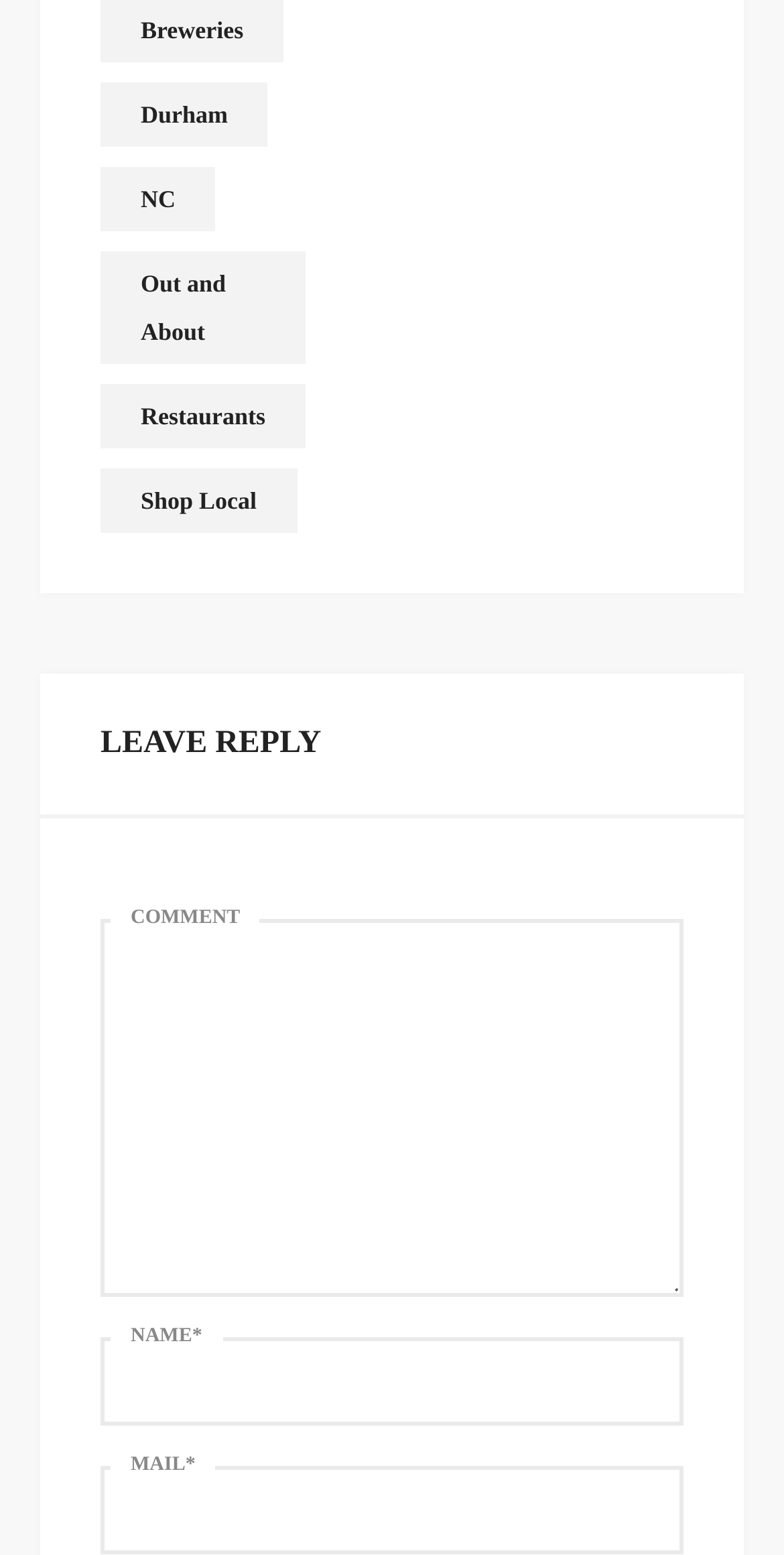Please determine the bounding box coordinates of the area that needs to be clicked to complete this task: 'Click on Restaurants'. The coordinates must be four float numbers between 0 and 1, formatted as [left, top, right, bottom].

[0.128, 0.247, 0.39, 0.289]